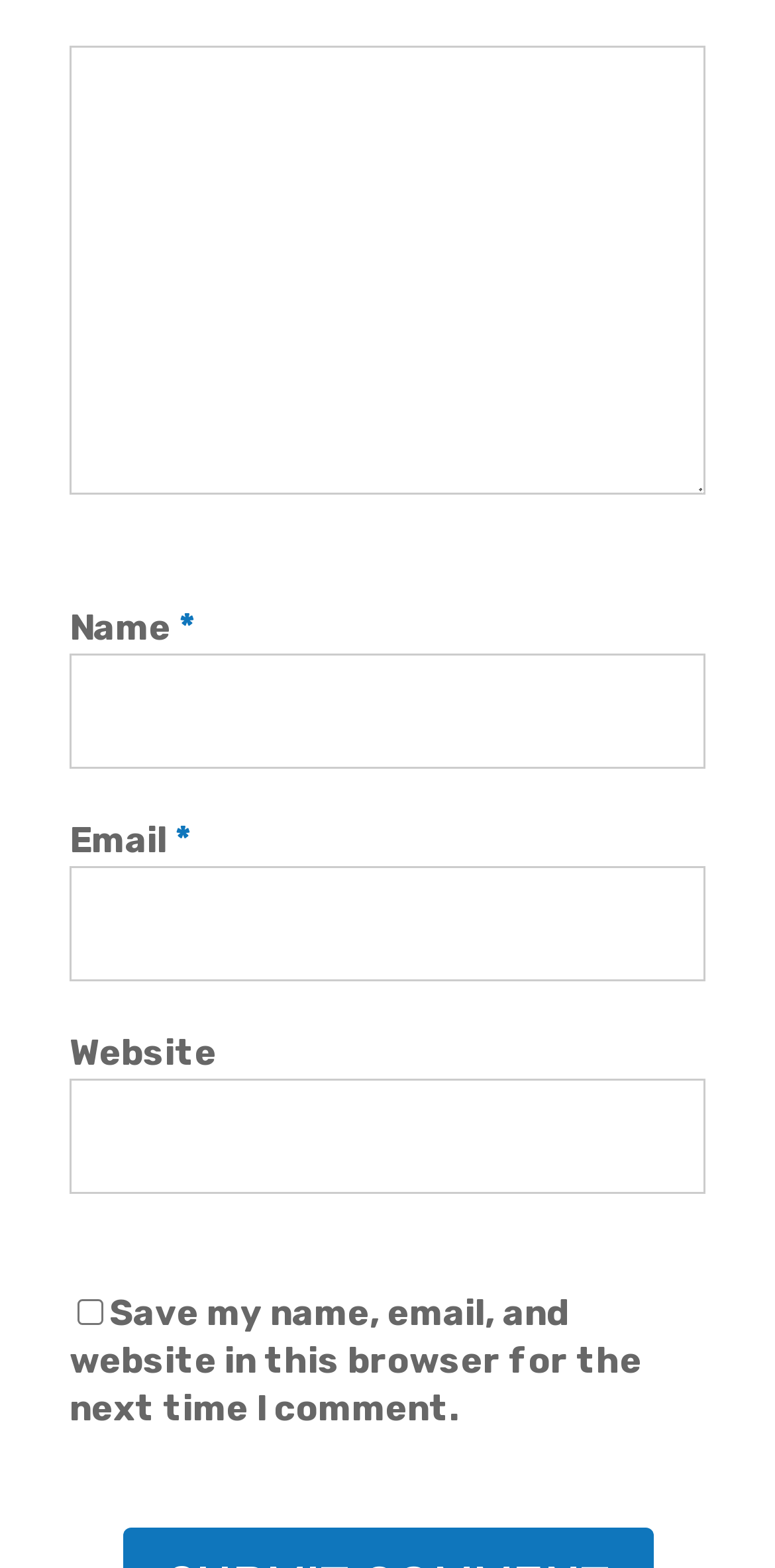Find the bounding box coordinates for the HTML element described in this sentence: "parent_node: Name * name="author"". Provide the coordinates as four float numbers between 0 and 1, in the format [left, top, right, bottom].

[0.09, 0.416, 0.91, 0.49]